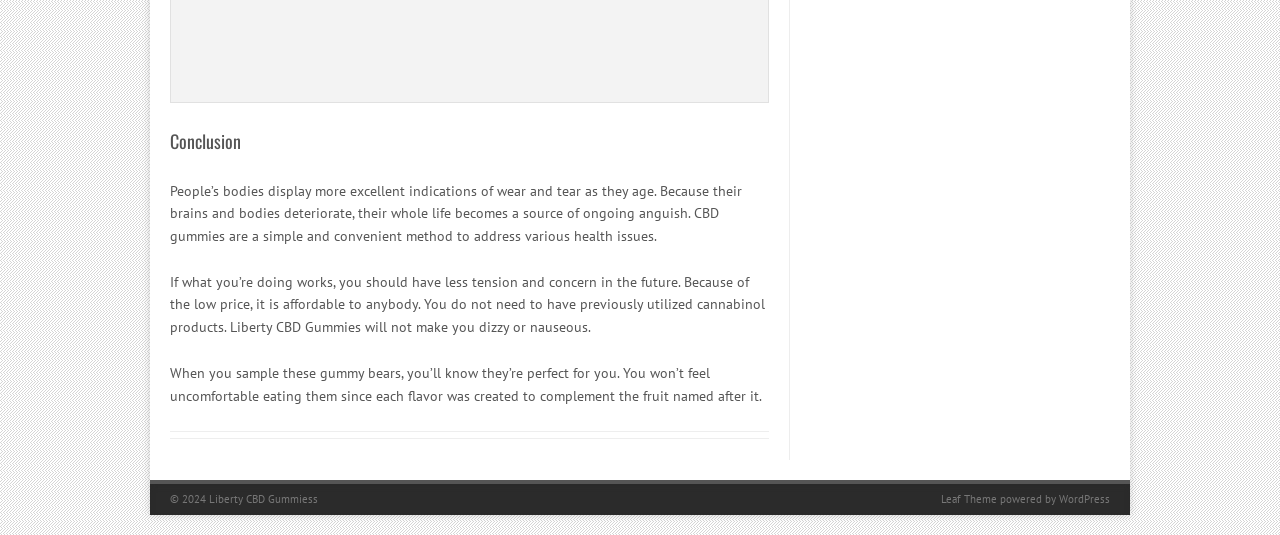Please answer the following question using a single word or phrase: 
What is the purpose of using CBD gummies?

Address health issues